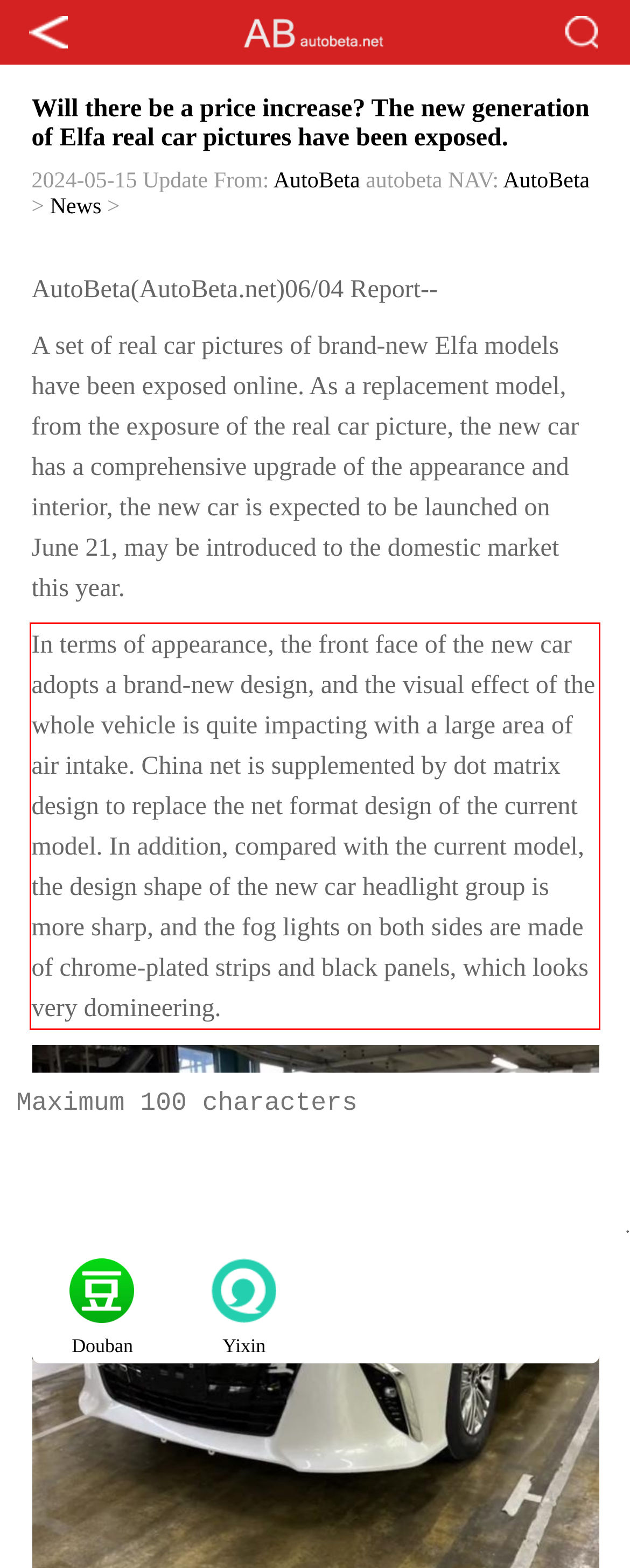Identify and extract the text within the red rectangle in the screenshot of the webpage.

In terms of appearance, the front face of the new car adopts a brand-new design, and the visual effect of the whole vehicle is quite impacting with a large area of air intake. China net is supplemented by dot matrix design to replace the net format design of the current model. In addition, compared with the current model, the design shape of the new car headlight group is more sharp, and the fog lights on both sides are made of chrome-plated strips and black panels, which looks very domineering.